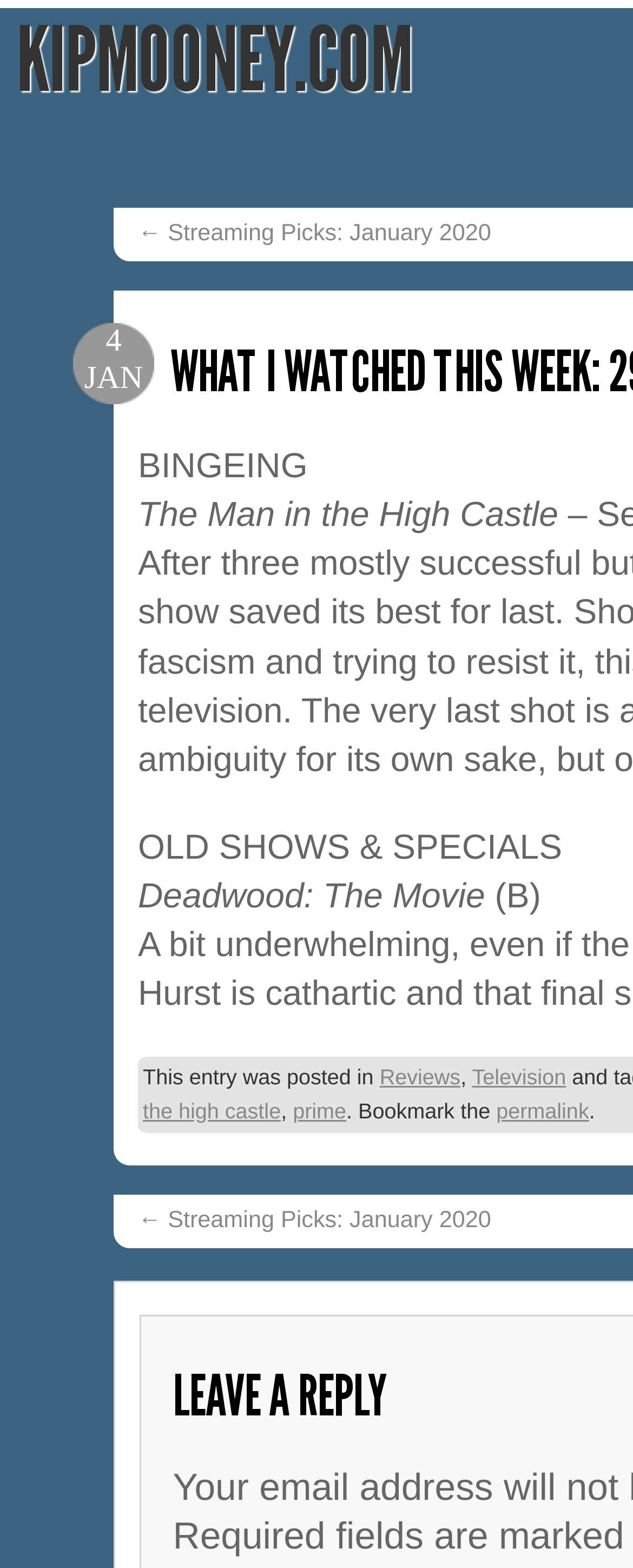Elaborate on the webpage's design and content in a detailed caption.

The webpage is a blog post titled "What I Watched This Week: 29 Dec 2019" on KipMooney.com. At the top, there is a link to the website's homepage, "KIPMOONEY.COM", positioned near the top left corner. Below it, there is a link to "Streaming Picks: January 2020" on the top left side.

On the top right side, there is a calendar section, with the number "4" and the month "JAN" displayed. Below the calendar section, there is a heading "BINGEING" followed by the title of a TV show, "The Man in the High Castle".

Further down, there is another heading "OLD SHOWS & SPECIALS" followed by the title of a movie, "Deadwood: The Movie", with a "(B)" notation next to it. The movie title is positioned near the top right side.

In the middle of the page, there is a paragraph of text that starts with "This entry was posted in", followed by links to categories "Reviews" and "Television". The text continues with a comma and a link to "prime", and then finishes with a sentence that includes a link to "permalink".

At the bottom of the page, there is another link to "Streaming Picks: January 2020", positioned near the bottom left side. Overall, the webpage appears to be a personal blog post about the author's weekly TV and movie watching habits.